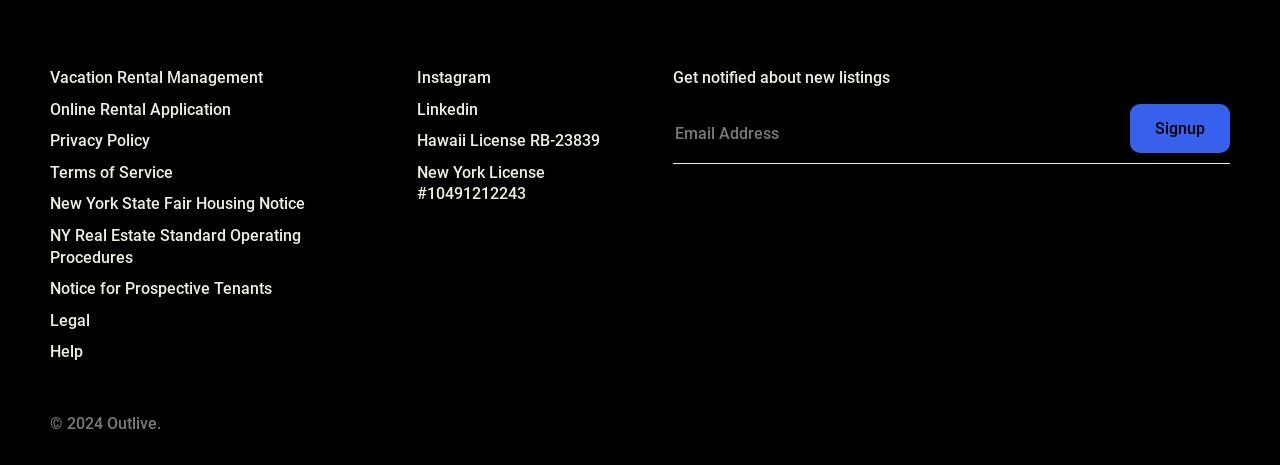What is the copyright year of the webpage?
Refer to the image and provide a thorough answer to the question.

The webpage has a copyright symbol followed by the year 2024, which indicates that the webpage's content is copyrighted as of 2024.